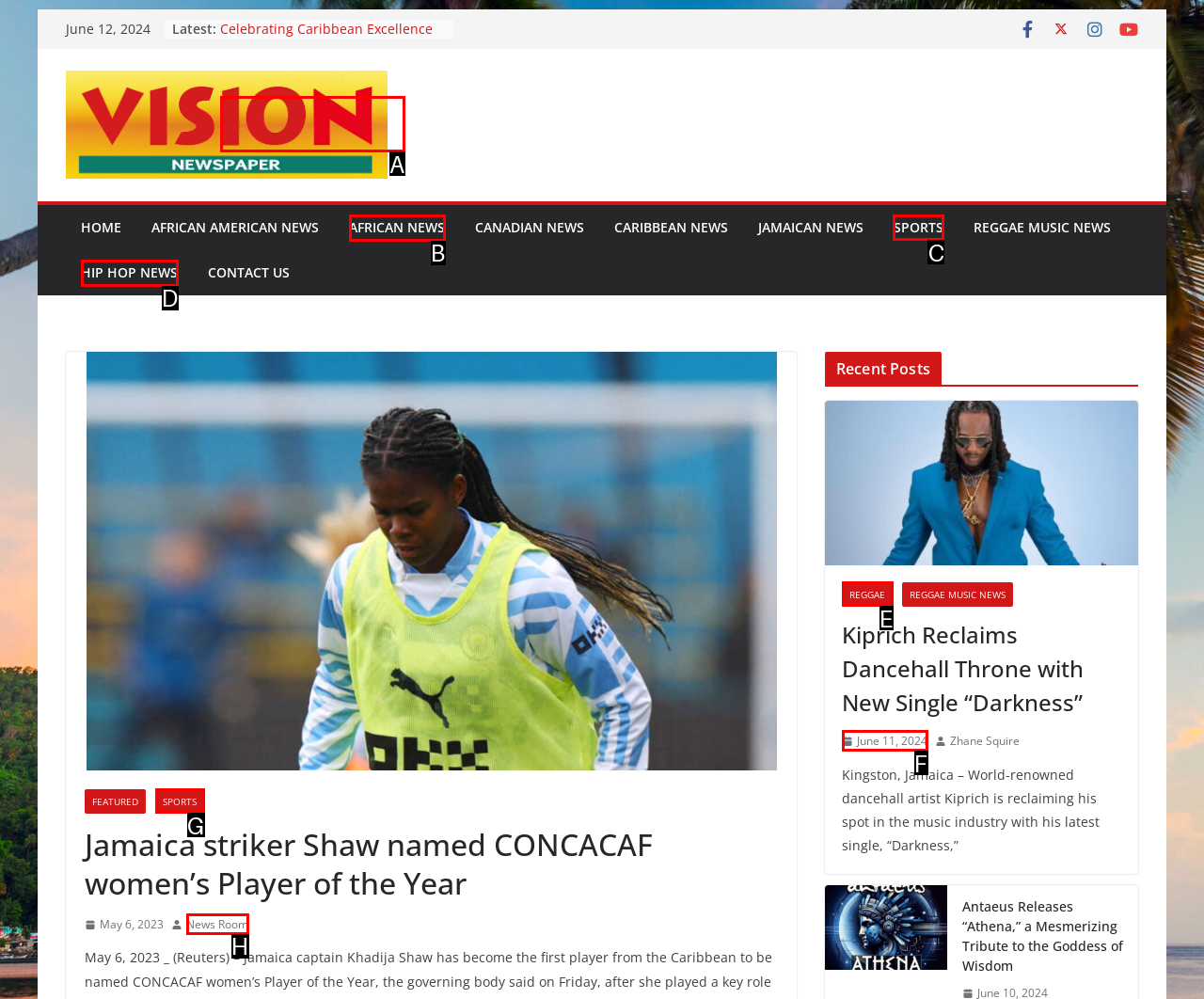Determine the HTML element to click for the instruction: Check the 'SPORTS' section.
Answer with the letter corresponding to the correct choice from the provided options.

C